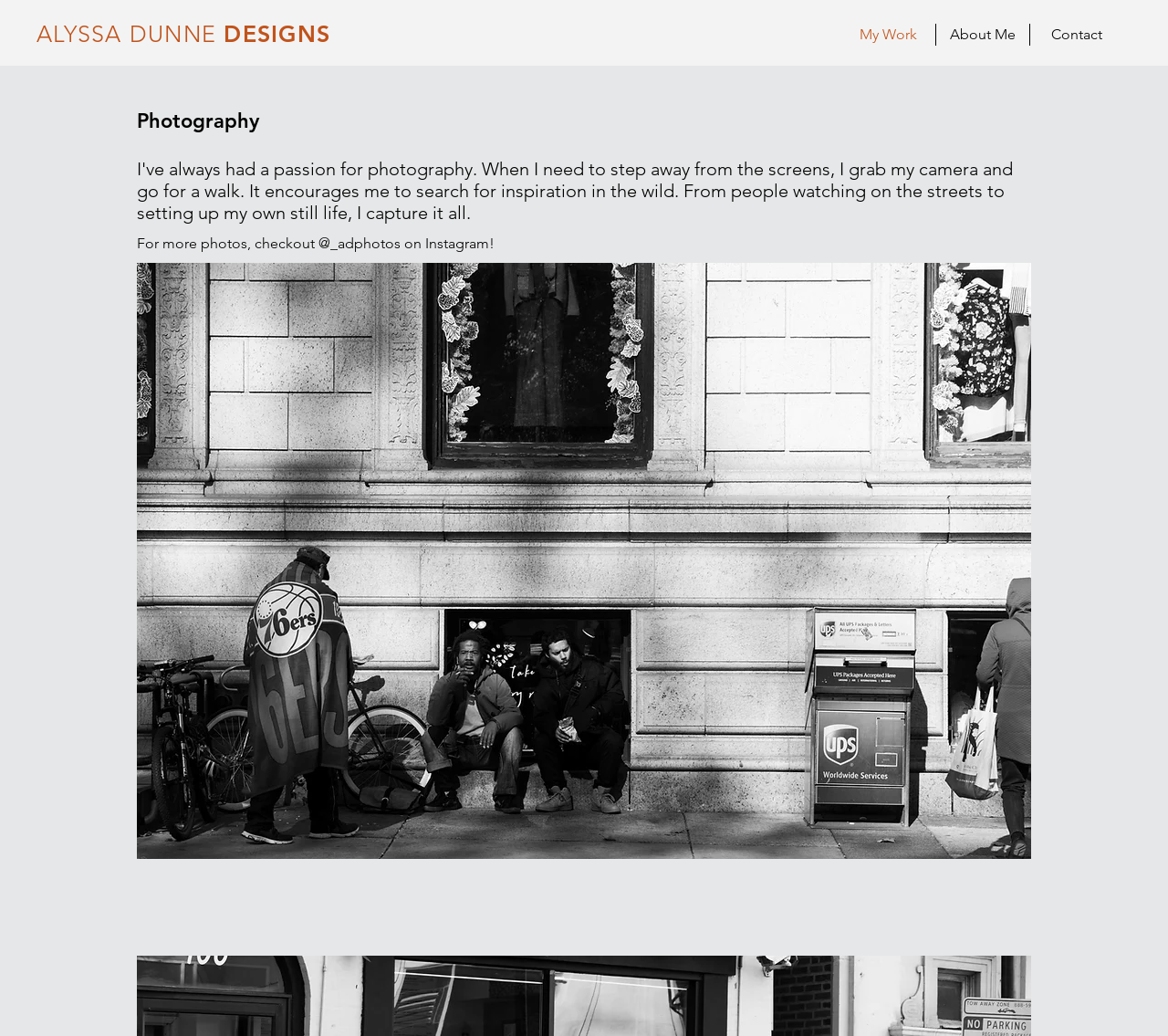From the element description: "About Me", extract the bounding box coordinates of the UI element. The coordinates should be expressed as four float numbers between 0 and 1, in the order [left, top, right, bottom].

[0.802, 0.023, 0.881, 0.044]